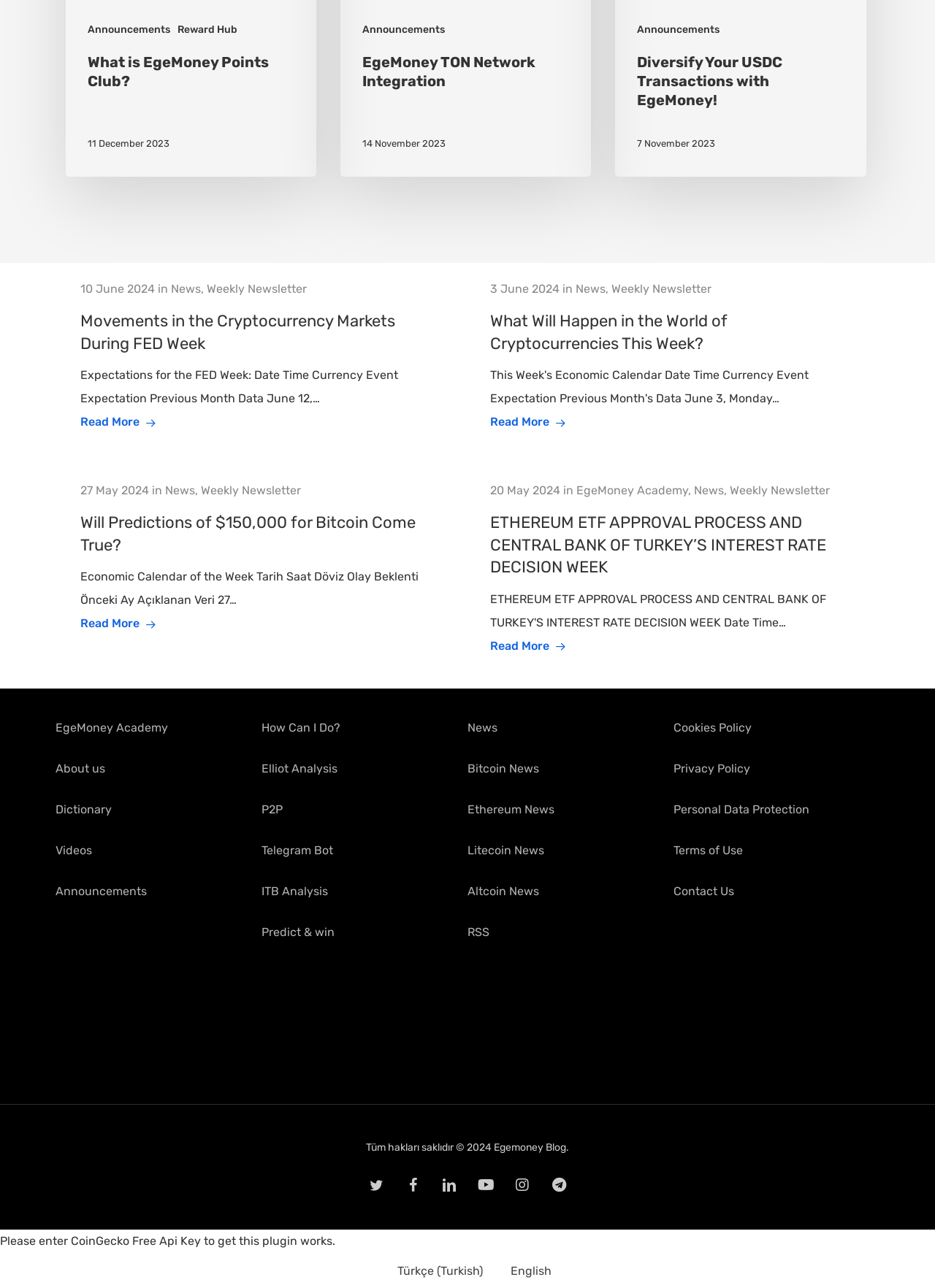Determine the bounding box coordinates of the target area to click to execute the following instruction: "Click on the 'Announcements' link."

[0.094, 0.017, 0.182, 0.03]